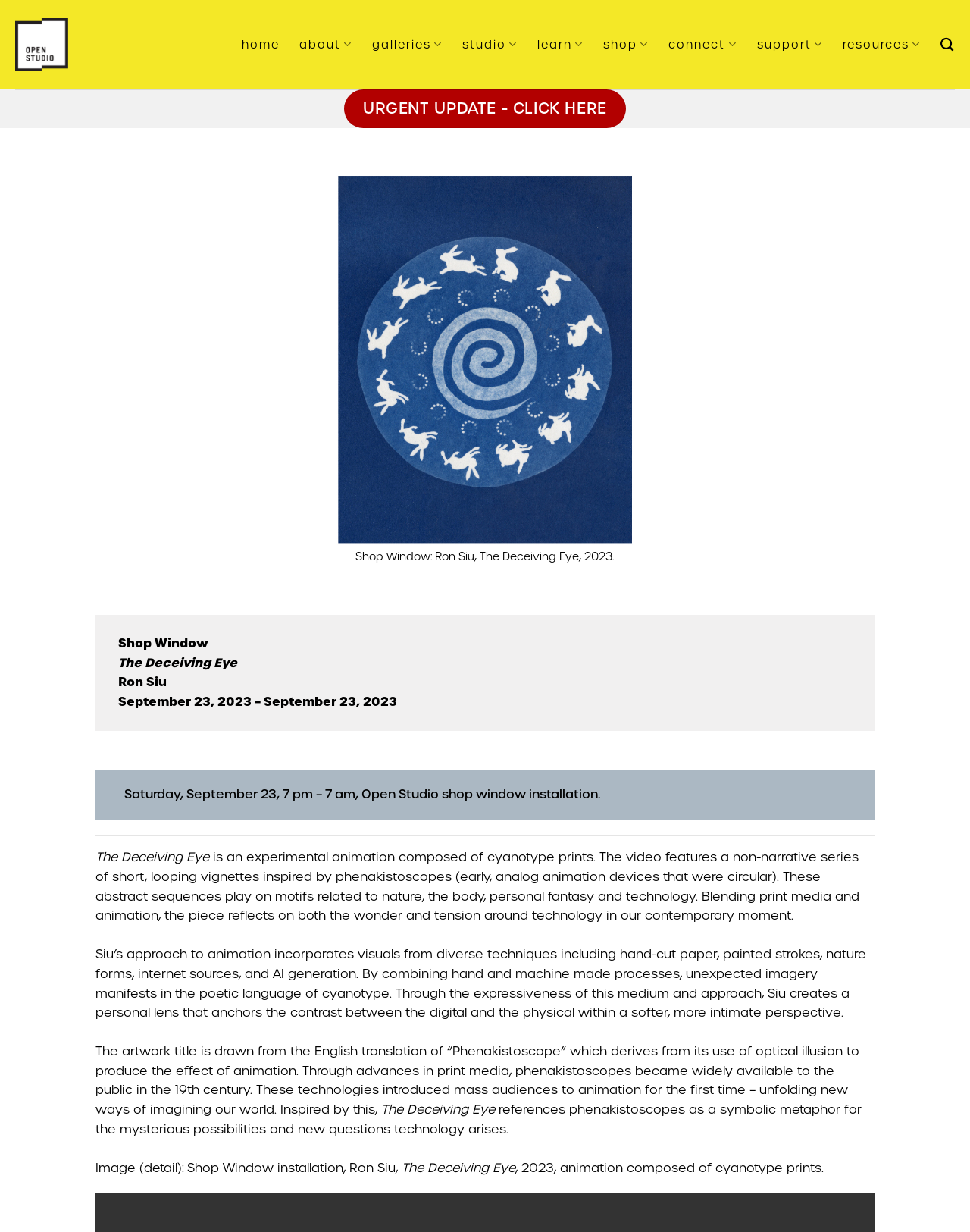What is the date of the Open Studio shop window installation?
From the details in the image, provide a complete and detailed answer to the question.

I found the answer by looking at the text description of the artwork, which mentions 'Saturday, September 23, 7 pm – 7 am, Open Studio shop window installation.' This suggests that the Open Studio shop window installation took place on September 23, 2023.